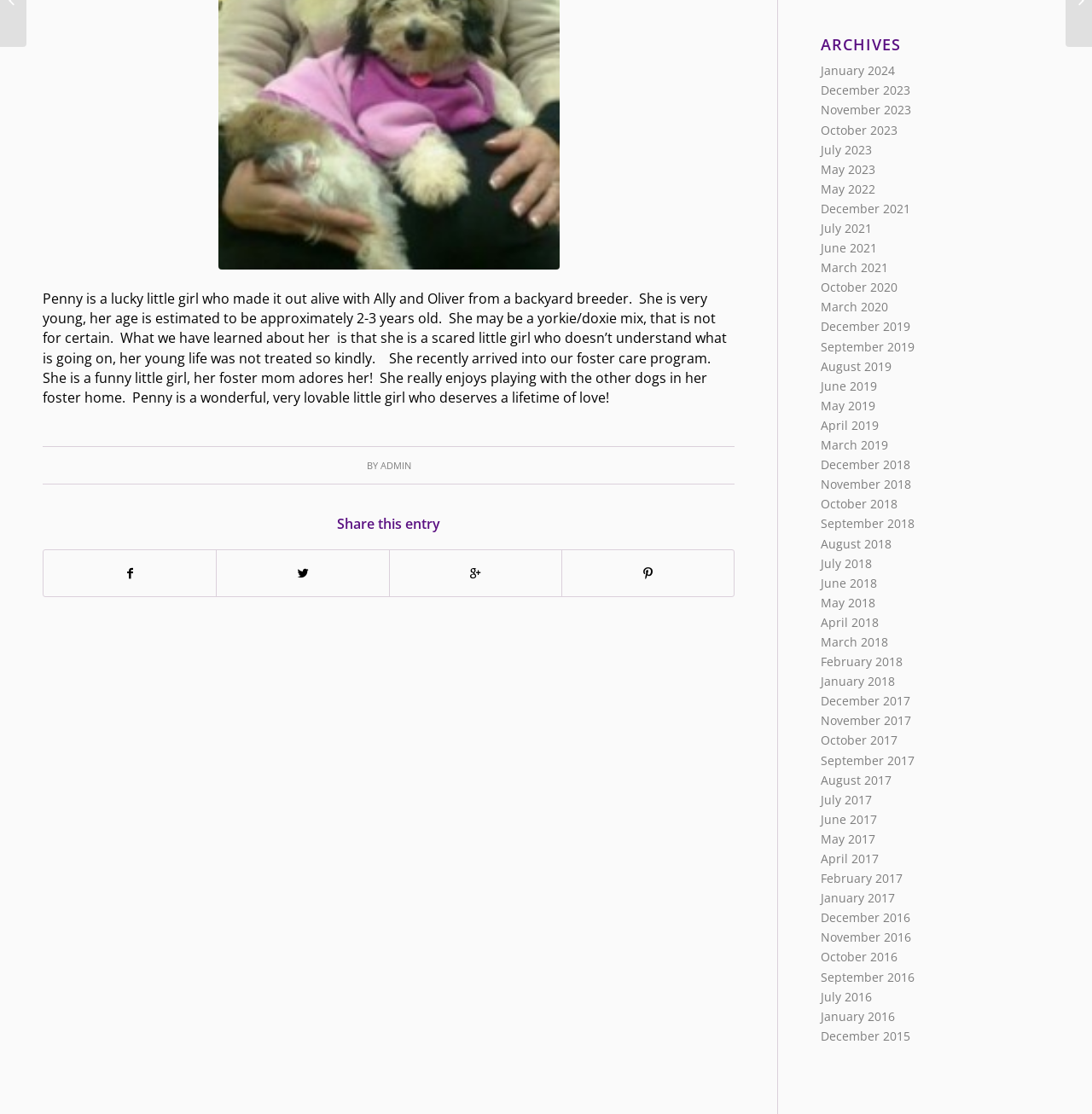Provide the bounding box for the UI element matching this description: "August 2017".

[0.752, 0.693, 0.817, 0.707]